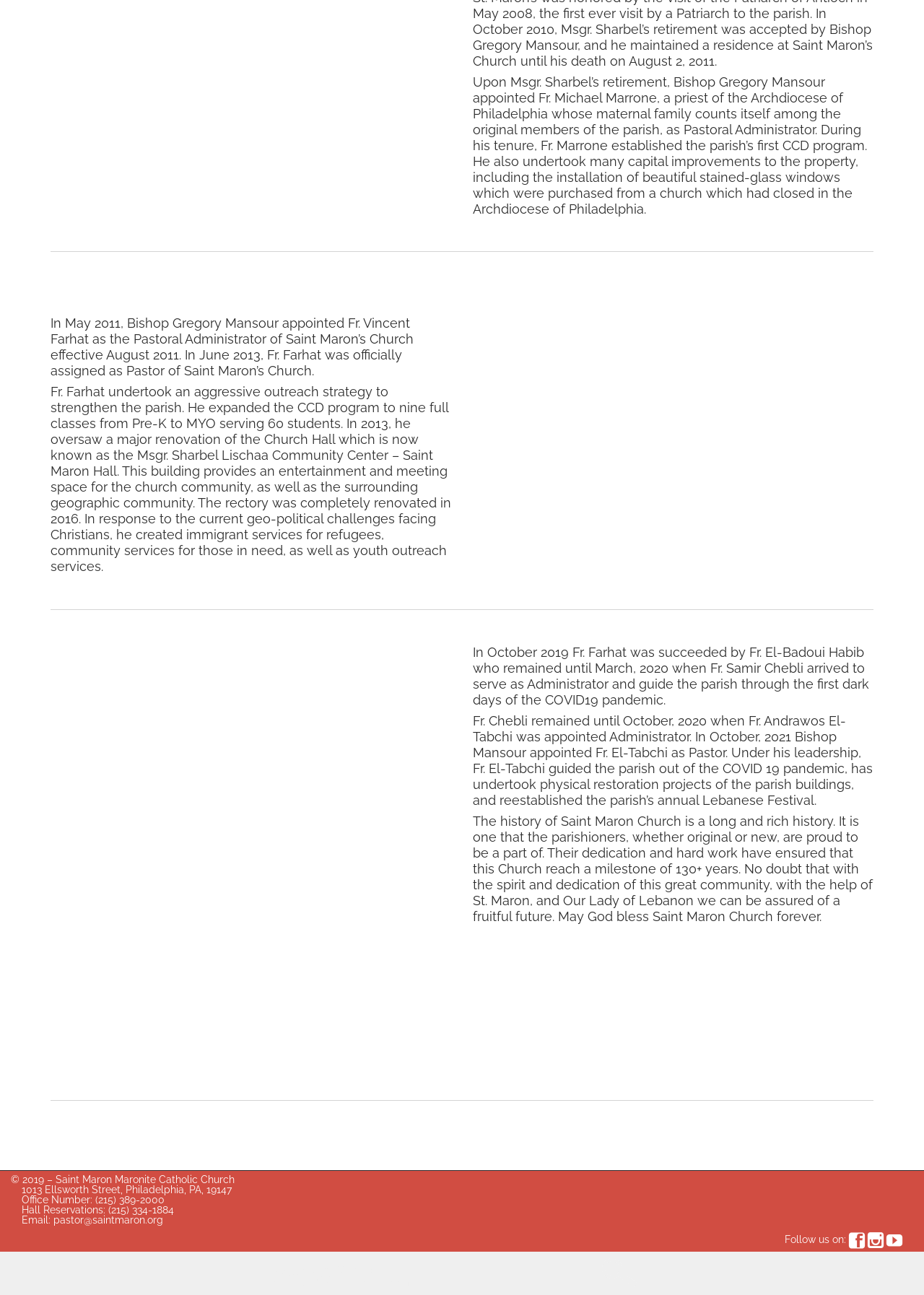Reply to the question with a brief word or phrase: Who is the current pastor of Saint Maron Church?

Fr. Andrawos El-Tabchi